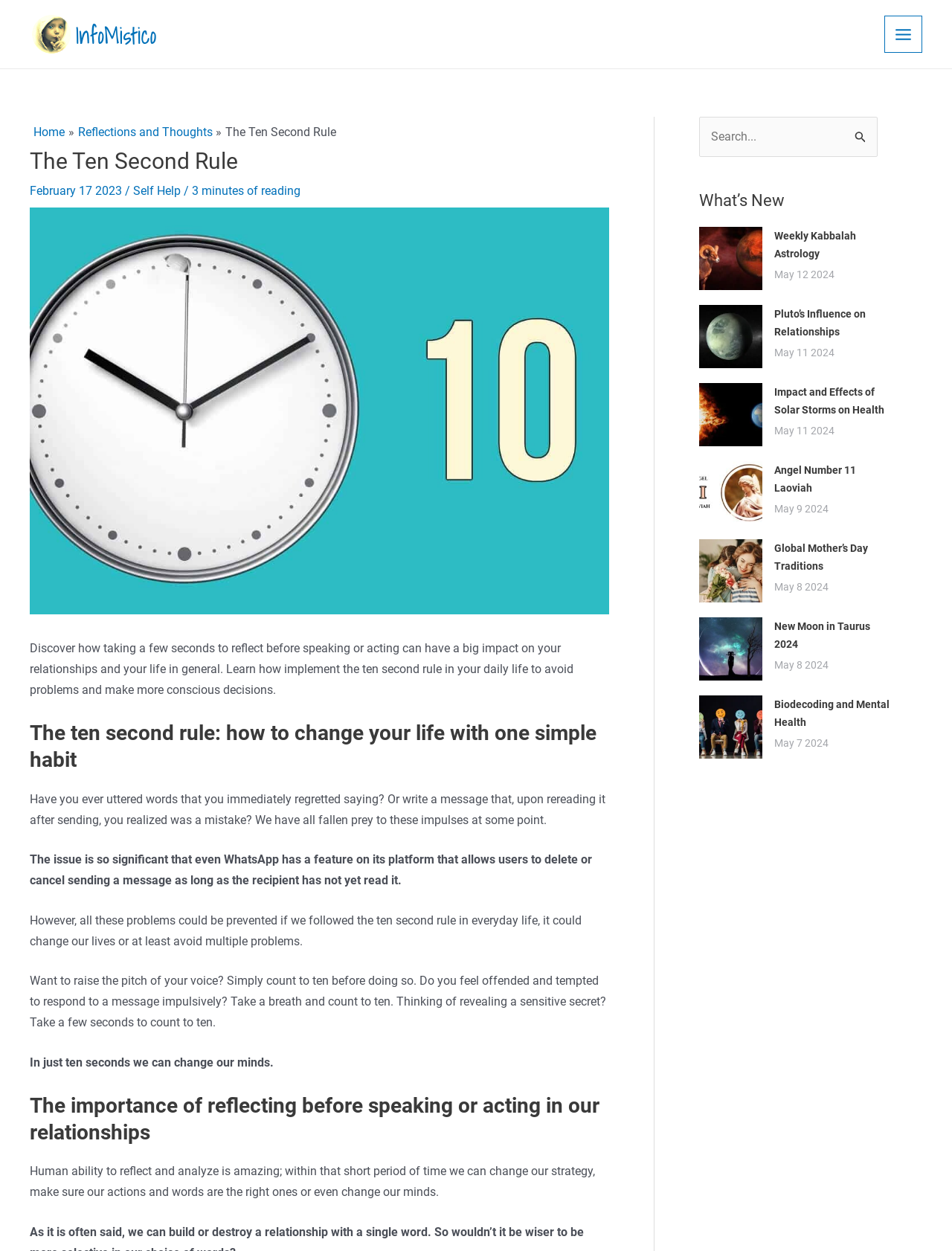Please identify the bounding box coordinates of the region to click in order to complete the given instruction: "Read the article 'The Ten Second Rule'". The coordinates should be four float numbers between 0 and 1, i.e., [left, top, right, bottom].

[0.031, 0.575, 0.64, 0.619]